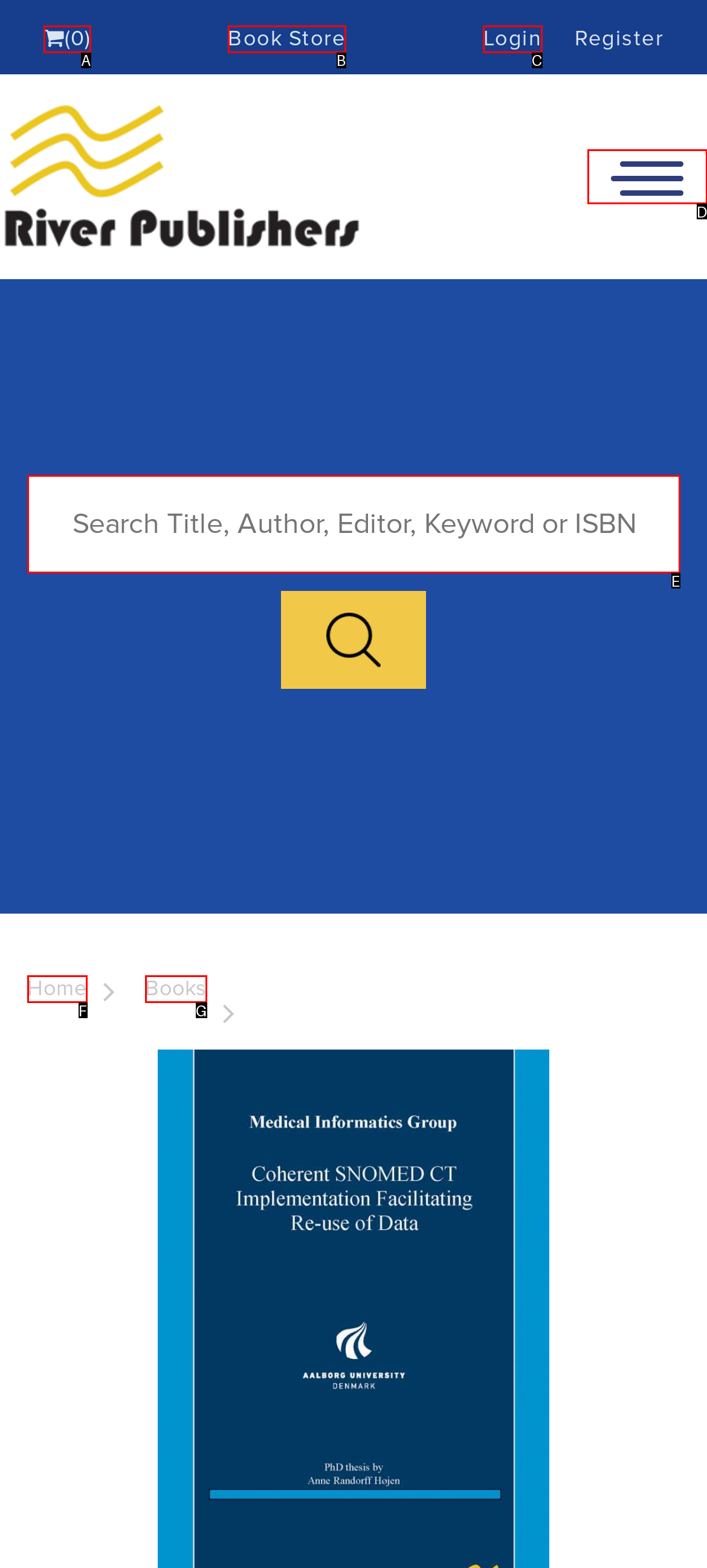Find the HTML element that matches the description: aria-label="Toggle navigation"
Respond with the corresponding letter from the choices provided.

D